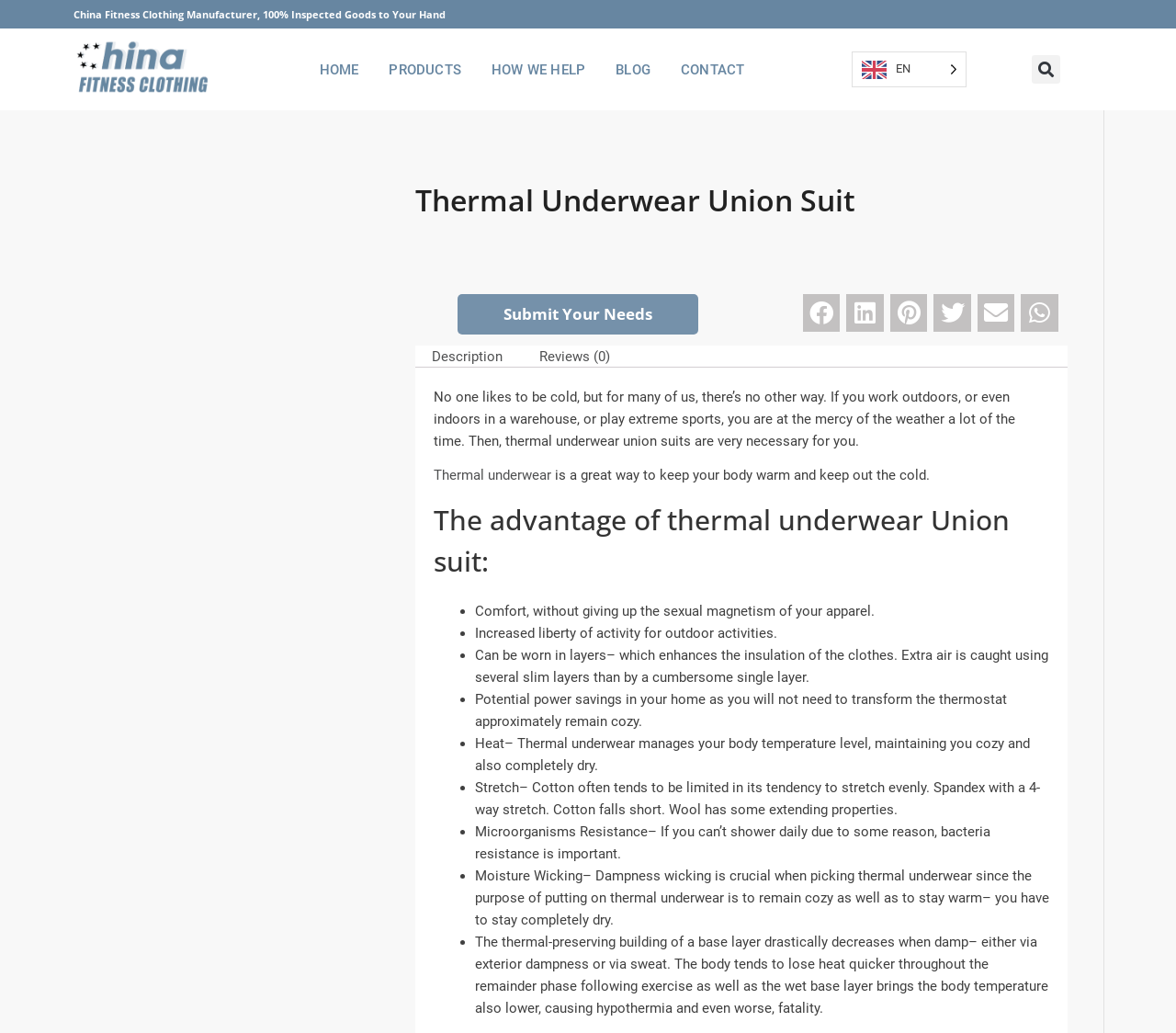Offer an extensive depiction of the webpage and its key elements.

This webpage is about thermal underwear union suits, specifically highlighting their benefits and features. At the top, there is a heading that reads "Thermal Underwear Union Suit - China Fitness Clothing" and a brief description that says "China Fitness Clothing Manufacturer, 100% Inspected Goods to Your Hand". Below this, there are several links to different sections of the website, including "HOME", "PRODUCTS", "HOW WE HELP", "BLOG", and "CONTACT".

On the left side, there is a section dedicated to thermal underwear union suits, with a heading that reads "Thermal Underwear Union Suit". Below this, there are three links to different products, each accompanied by an image. The images are positioned above the corresponding links.

To the right of the product links, there is a section with a heading that reads "Description". This section provides a detailed description of thermal underwear union suits, highlighting their benefits, such as keeping the body warm, comfort, increased liberty of activity, and potential power savings. The description is divided into several points, each marked with a bullet point.

Below the description, there are several social media buttons, allowing users to share the content on Facebook, LinkedIn, Pinterest, Twitter, email, and WhatsApp.

At the bottom of the page, there is a tab list with two tabs: "Description" and "Reviews (0)". The "Description" tab is currently selected, and it displays the detailed description of thermal underwear union suits. The "Reviews (0)" tab is empty, indicating that there are no reviews for this product yet.